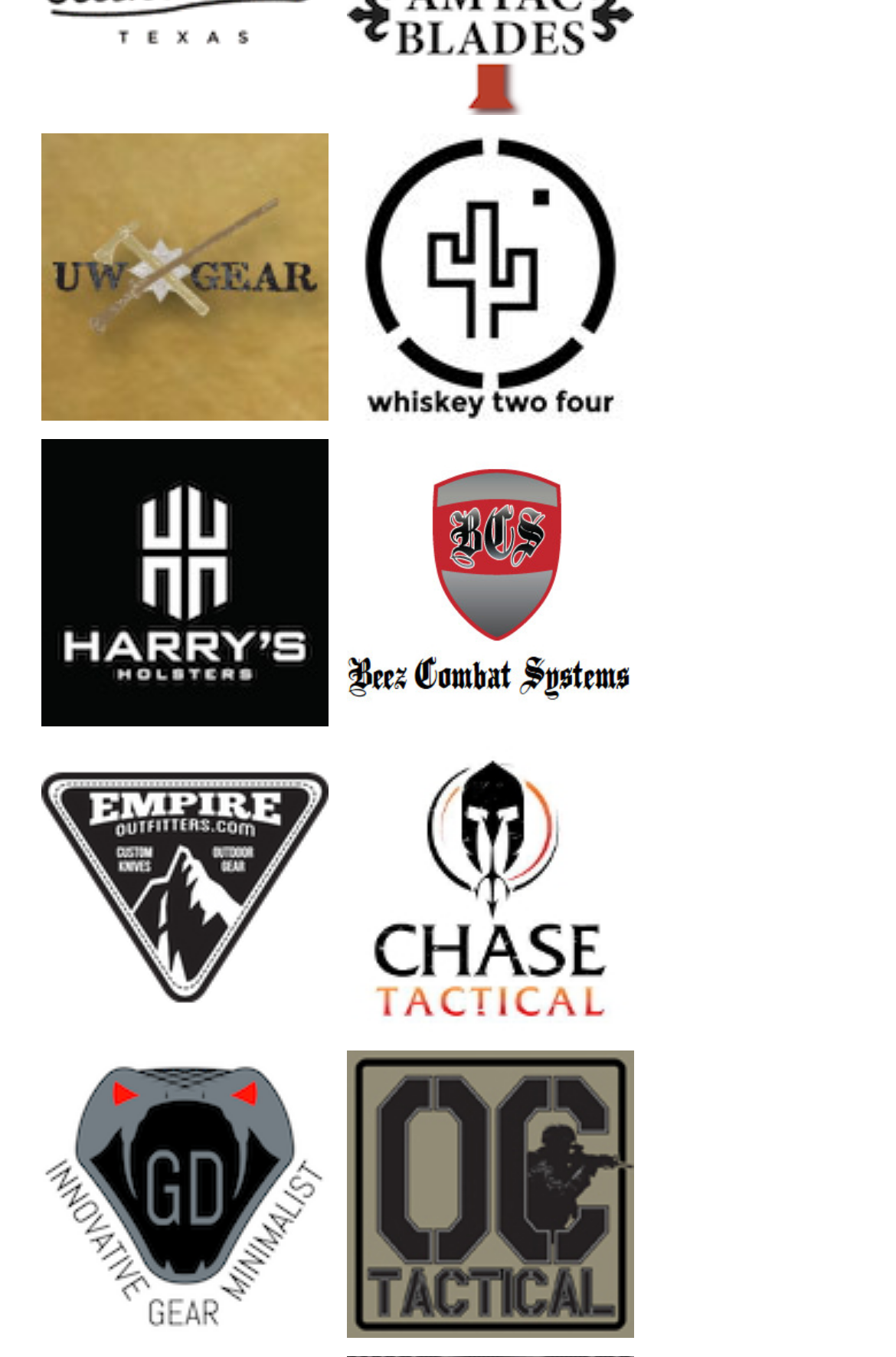What is the link located below 'UW Gear'?
Please provide a full and detailed response to the question.

By comparing the y1 coordinates of the bounding box of 'UW Gear' and other links, I found that 'Whiskey Two-Four' has a larger y1 value, which means it is located below 'UW Gear'.